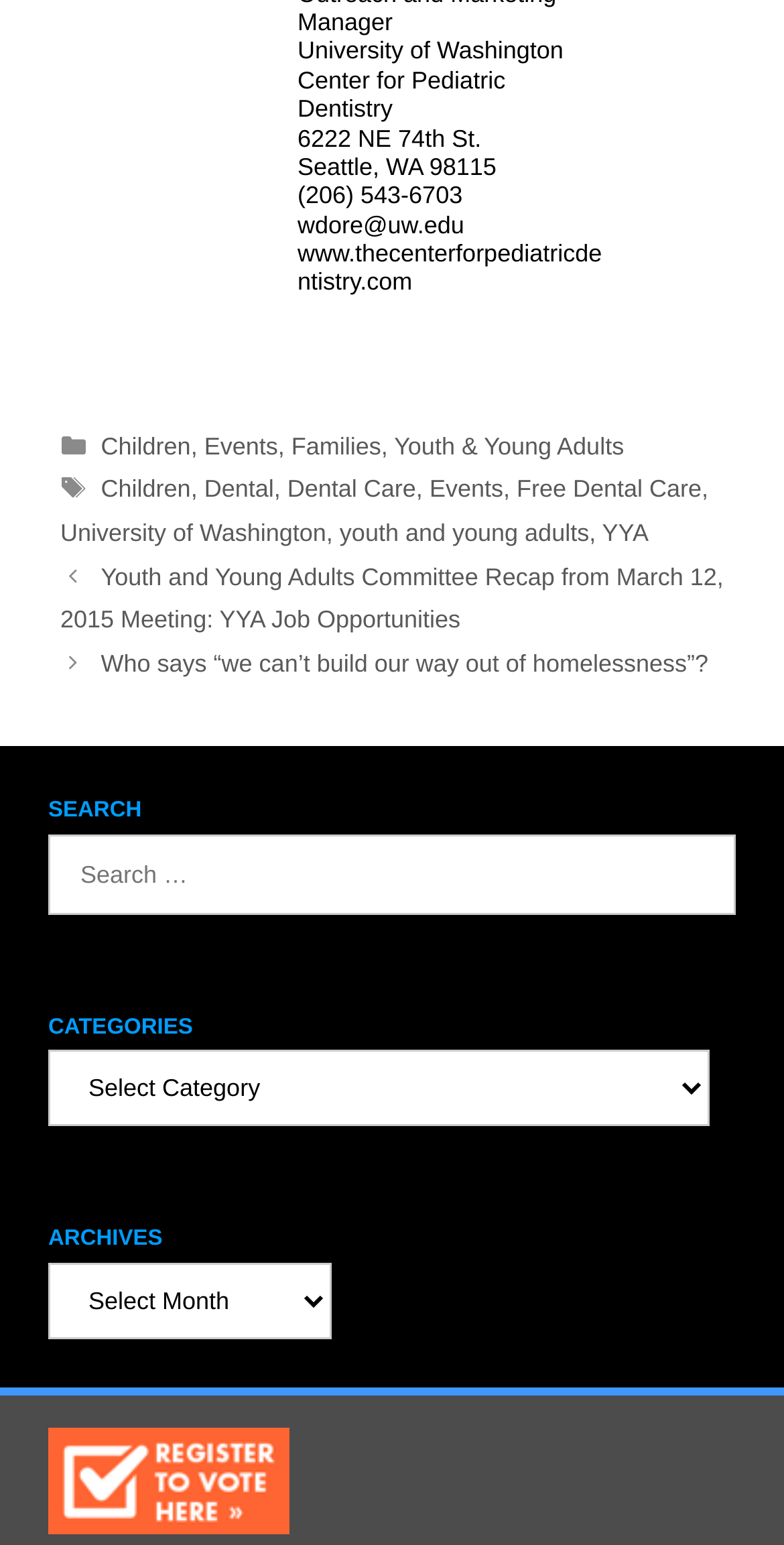Find the bounding box coordinates for the element that must be clicked to complete the instruction: "Click on the 'Youth and Young Adults Committee Recap from March 12, 2015 Meeting: YYA Job Opportunities' post". The coordinates should be four float numbers between 0 and 1, indicated as [left, top, right, bottom].

[0.077, 0.364, 0.923, 0.41]